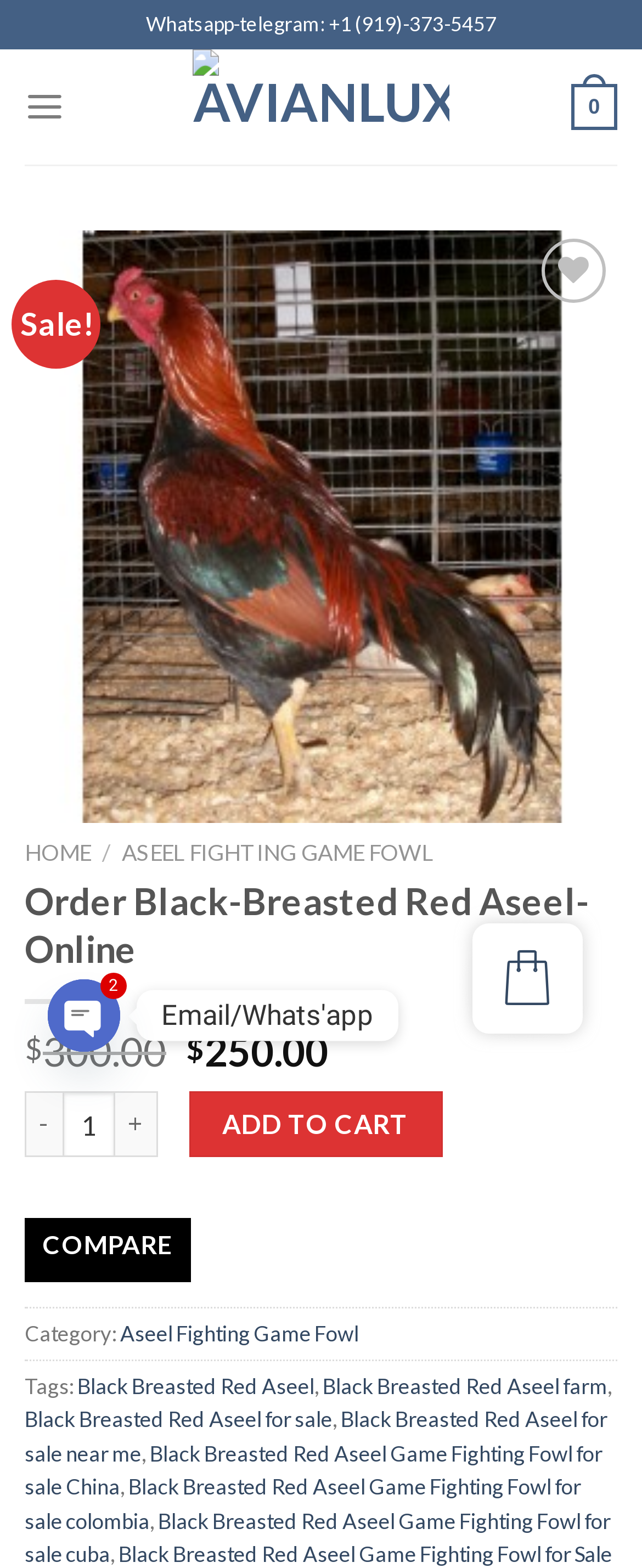Describe every aspect of the webpage comprehensively.

This webpage is an online store selling Black-Breasted Red Aseel chickens. At the top, there is a Whatsapp-Telegram contact number and a link to the website's main page, accompanied by the website's logo. Below this, there is a menu link and a wishlist button. 

On the left side, there is a figure displaying an image of the Black-Breasted Red Aseel chicken, with a link to order it online. Below this image, there are navigation buttons, "Previous" and "Next", which are currently disabled. 

On the top-right side, there is a link to the "HOME" page, followed by a breadcrumb navigation trail indicating the current page's location. 

The main content of the page is a product description section, which includes a heading "Order Black-Breasted Red Aseel-Online", followed by original and current prices of the product. Below this, there is a quantity selection section with a spin button and "+" and "-" buttons to adjust the quantity. 

An "ADD TO CART" button is located below the quantity selection section. There are also links to compare the product and view its category and tags. The tags include "Black Breasted Red Aseel", "Black Breasted Red Aseel farm", "Black Breasted Red Aseel for sale", and more.

On the bottom-right side, there are social media links, including Email, Whatsapp, and a chat button.